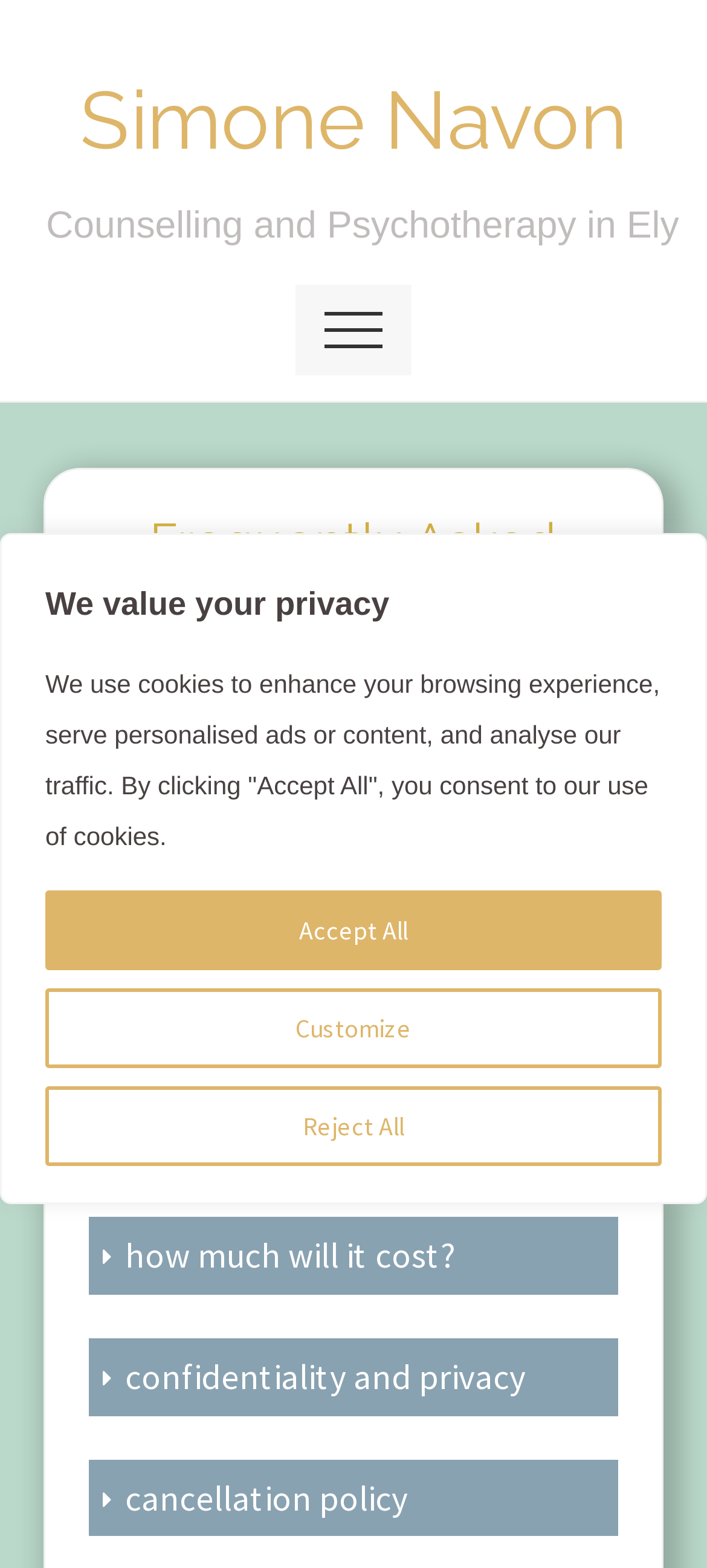Specify the bounding box coordinates for the region that must be clicked to perform the given instruction: "Click the 'how much will it cost?' button".

[0.126, 0.776, 0.874, 0.825]